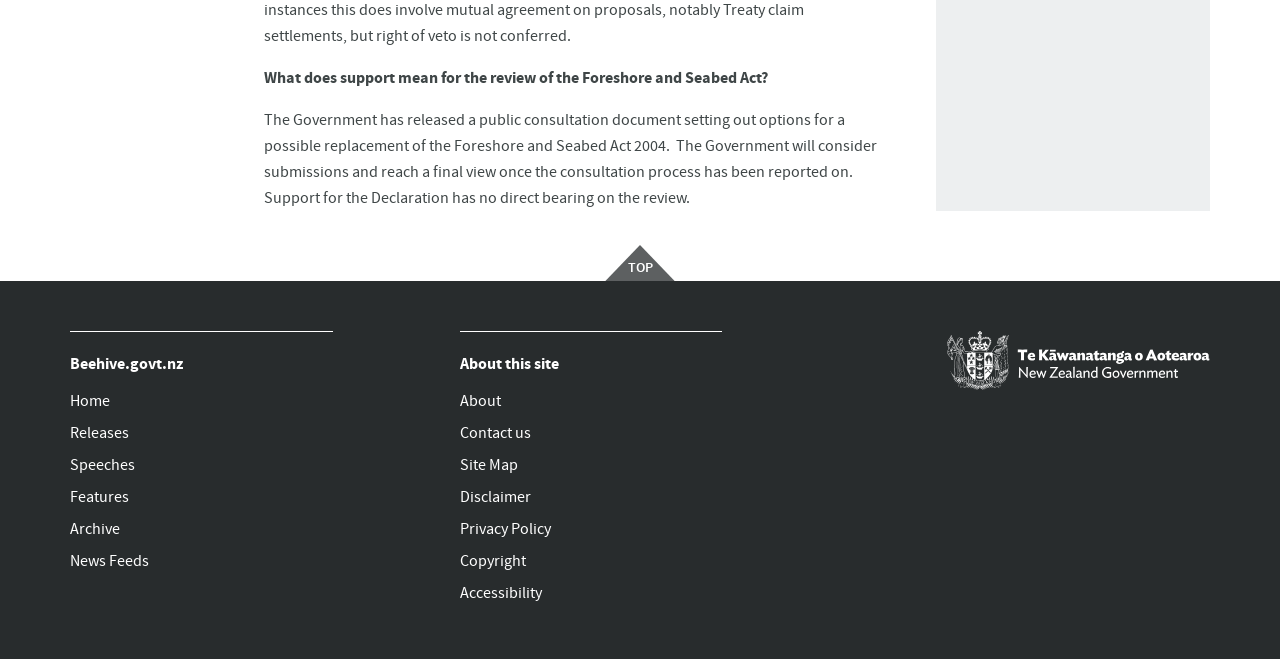What is the alternative text for the image on the right side?
Based on the screenshot, answer the question with a single word or phrase.

New Zealand Government